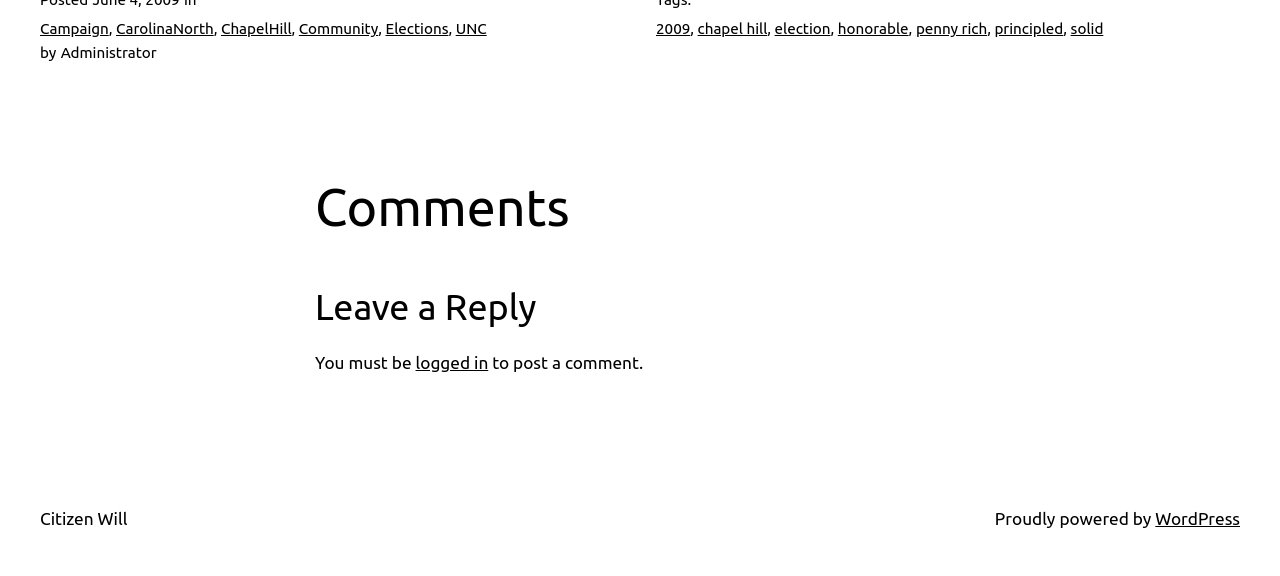Determine the bounding box coordinates of the clickable element necessary to fulfill the instruction: "Click on the 'Campaign' link". Provide the coordinates as four float numbers within the 0 to 1 range, i.e., [left, top, right, bottom].

[0.031, 0.034, 0.085, 0.064]